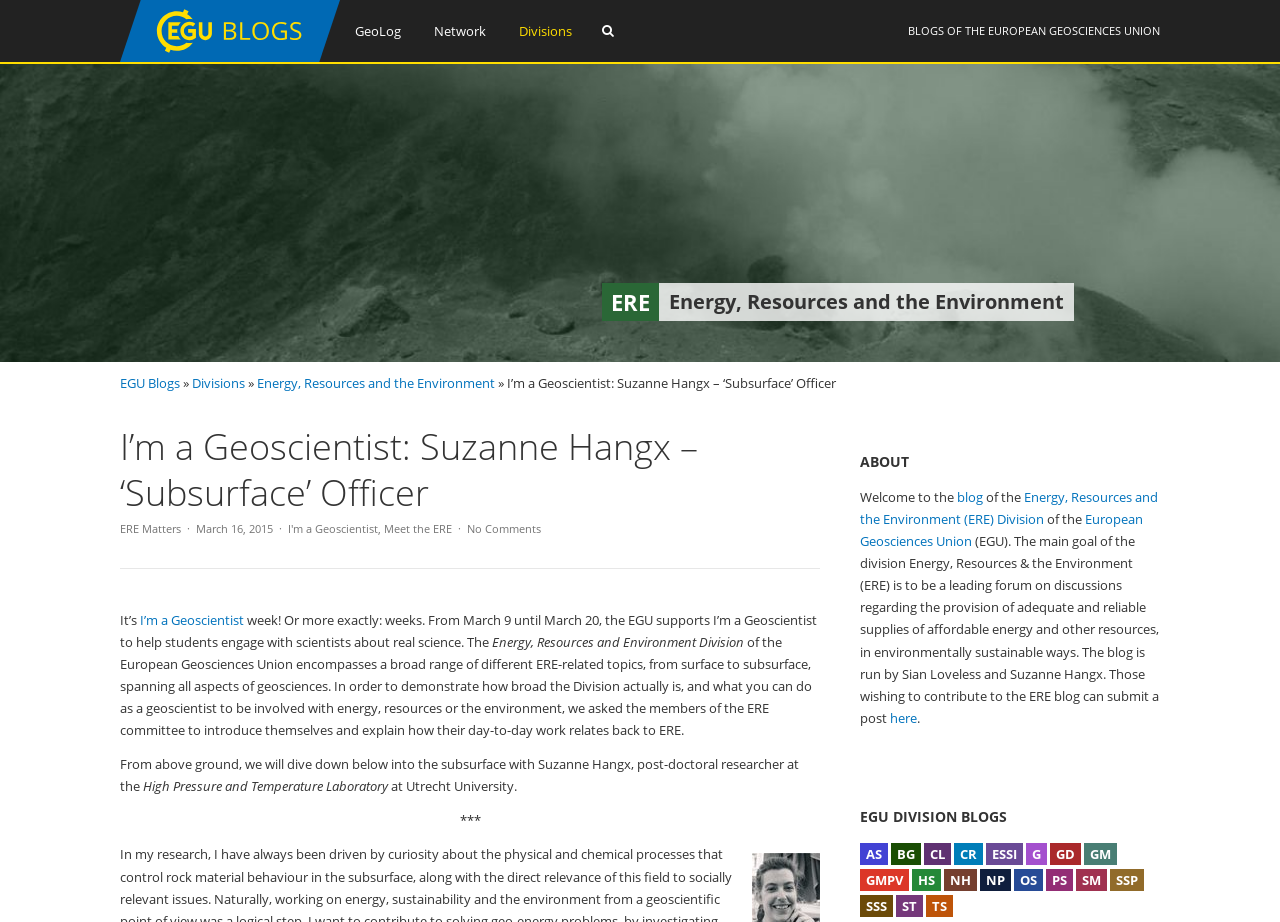Pinpoint the bounding box coordinates of the element that must be clicked to accomplish the following instruction: "Learn about the 'Energy, Resources and Environment Division'". The coordinates should be in the format of four float numbers between 0 and 1, i.e., [left, top, right, bottom].

[0.384, 0.686, 0.581, 0.706]